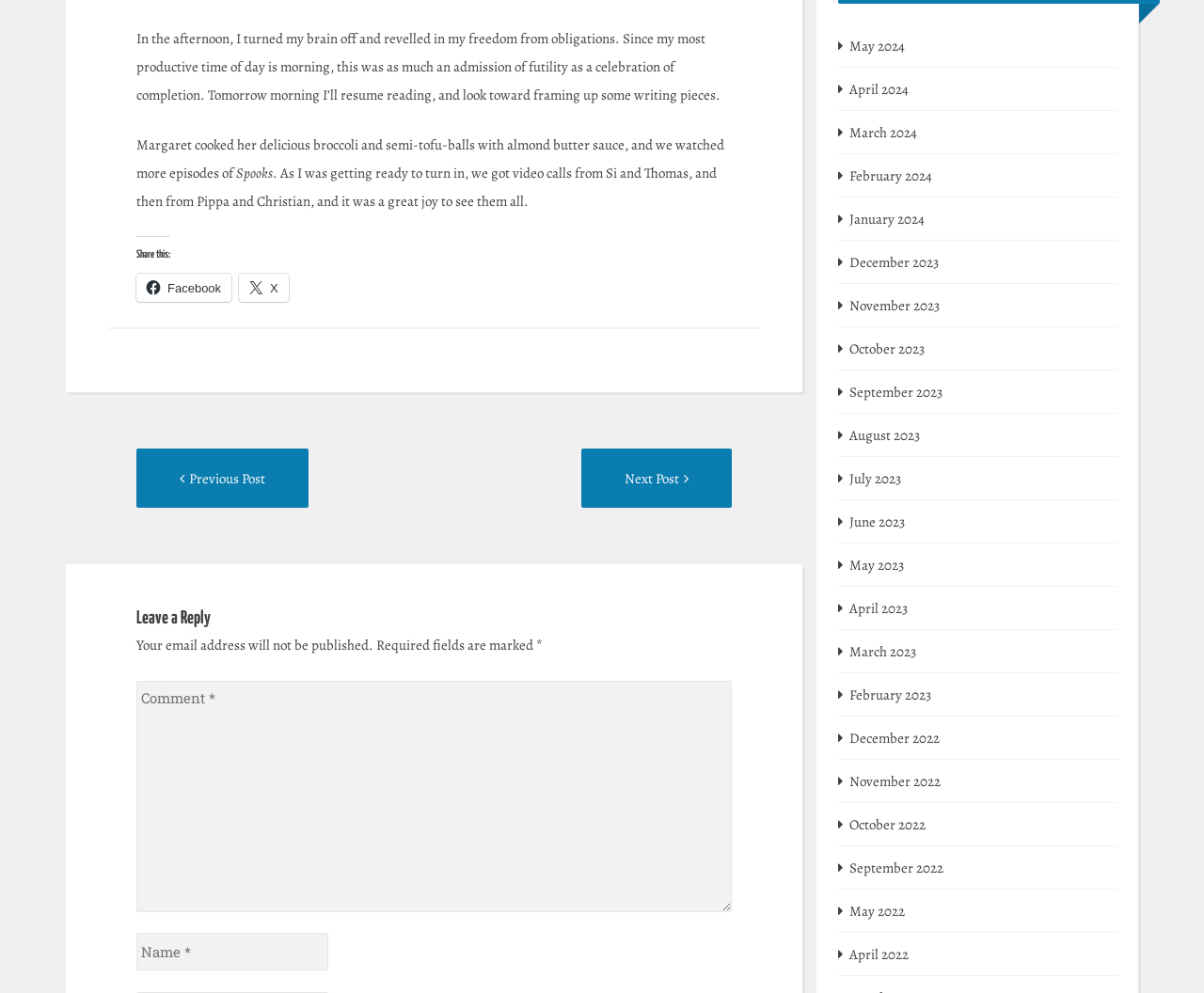Locate the bounding box coordinates of the element you need to click to accomplish the task described by this instruction: "Go to previous post".

[0.113, 0.472, 0.256, 0.491]